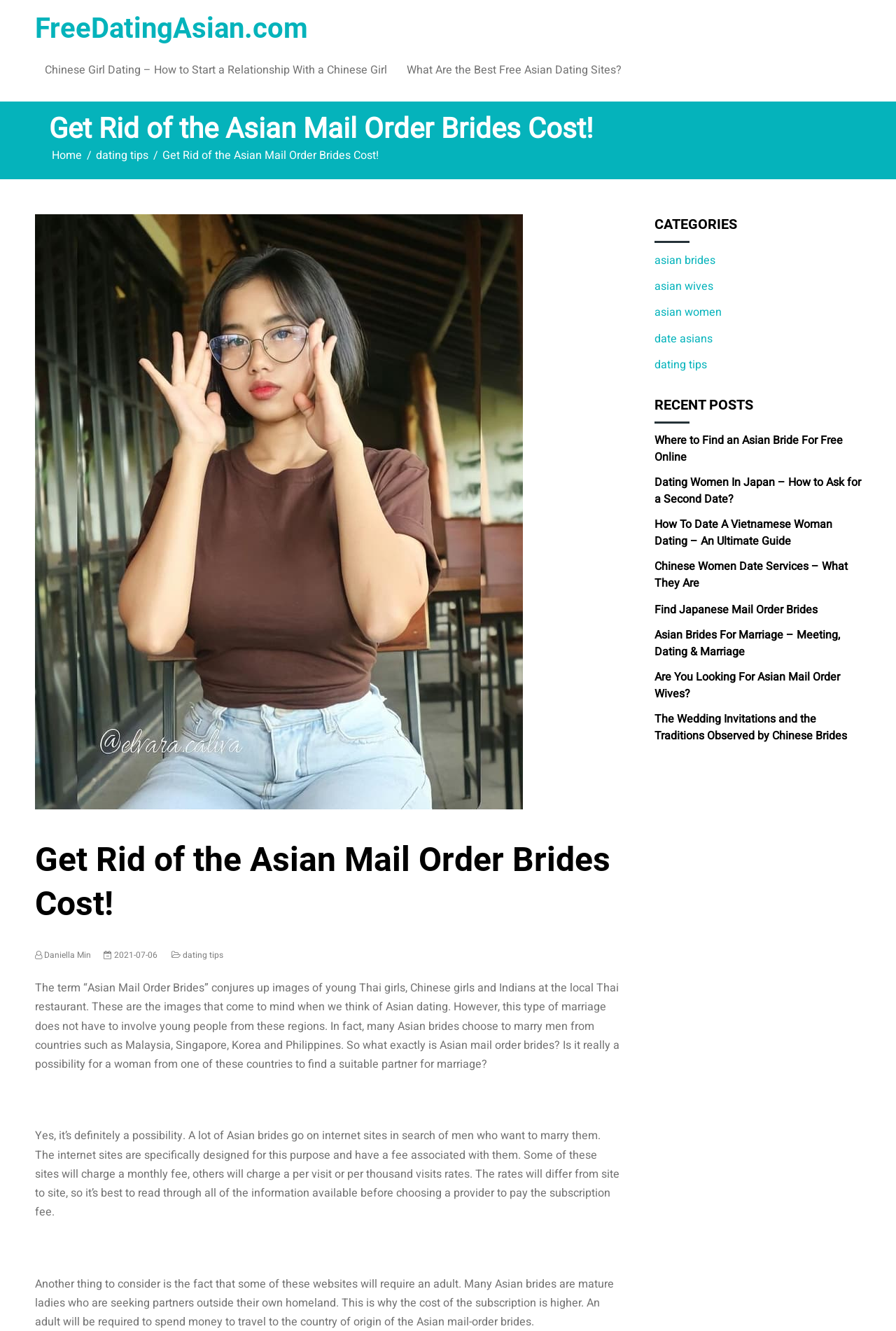Determine the bounding box of the UI element mentioned here: "Find Japanese Mail Order Brides". The coordinates must be in the format [left, top, right, bottom] with values ranging from 0 to 1.

[0.73, 0.452, 0.912, 0.464]